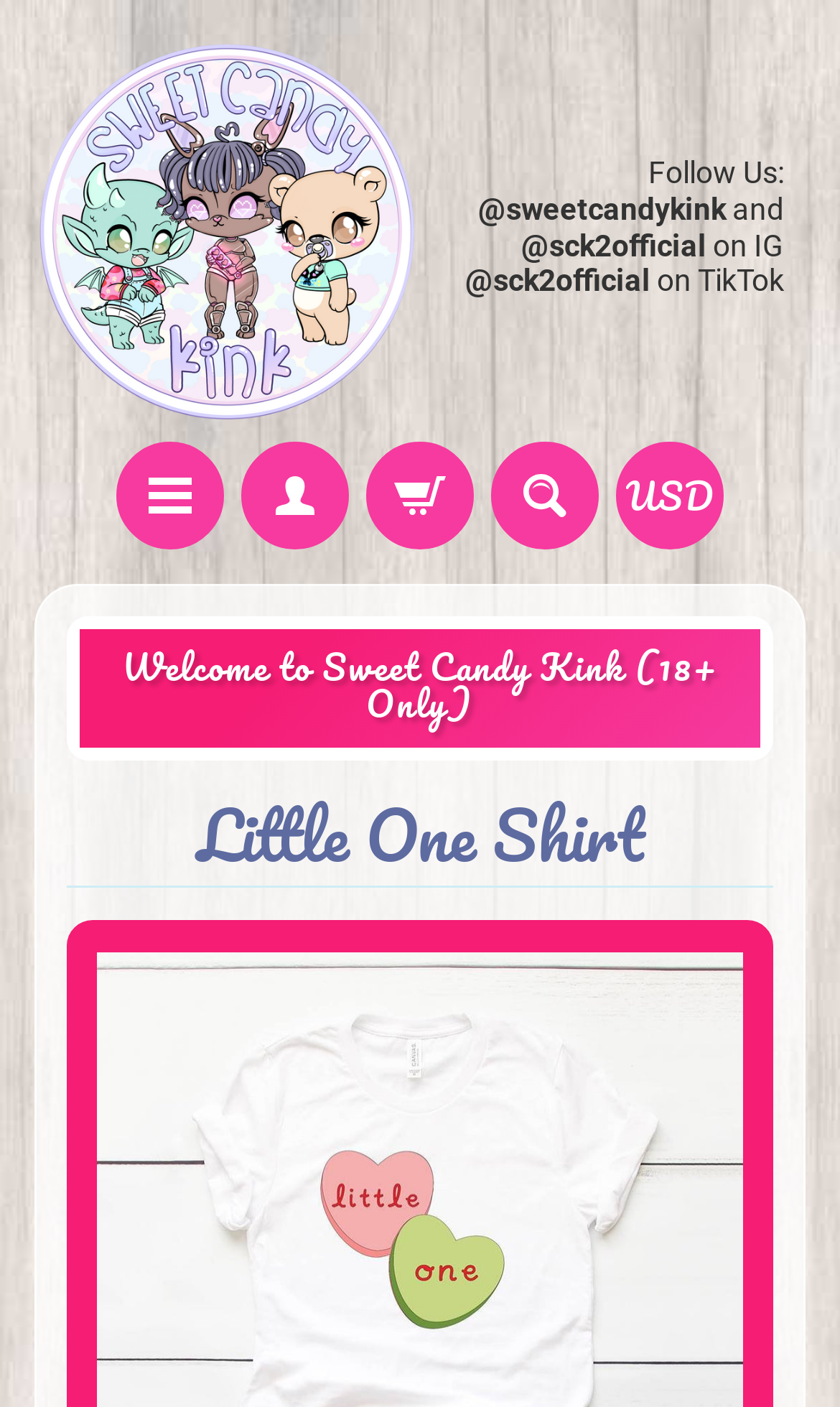Please provide a detailed answer to the question below based on the screenshot: 
How many social media links are there?

I counted the number of social media links by looking at the StaticText elements that mention 'Follow Us:' and the subsequent links to Instagram and TikTok. There are three links in total.